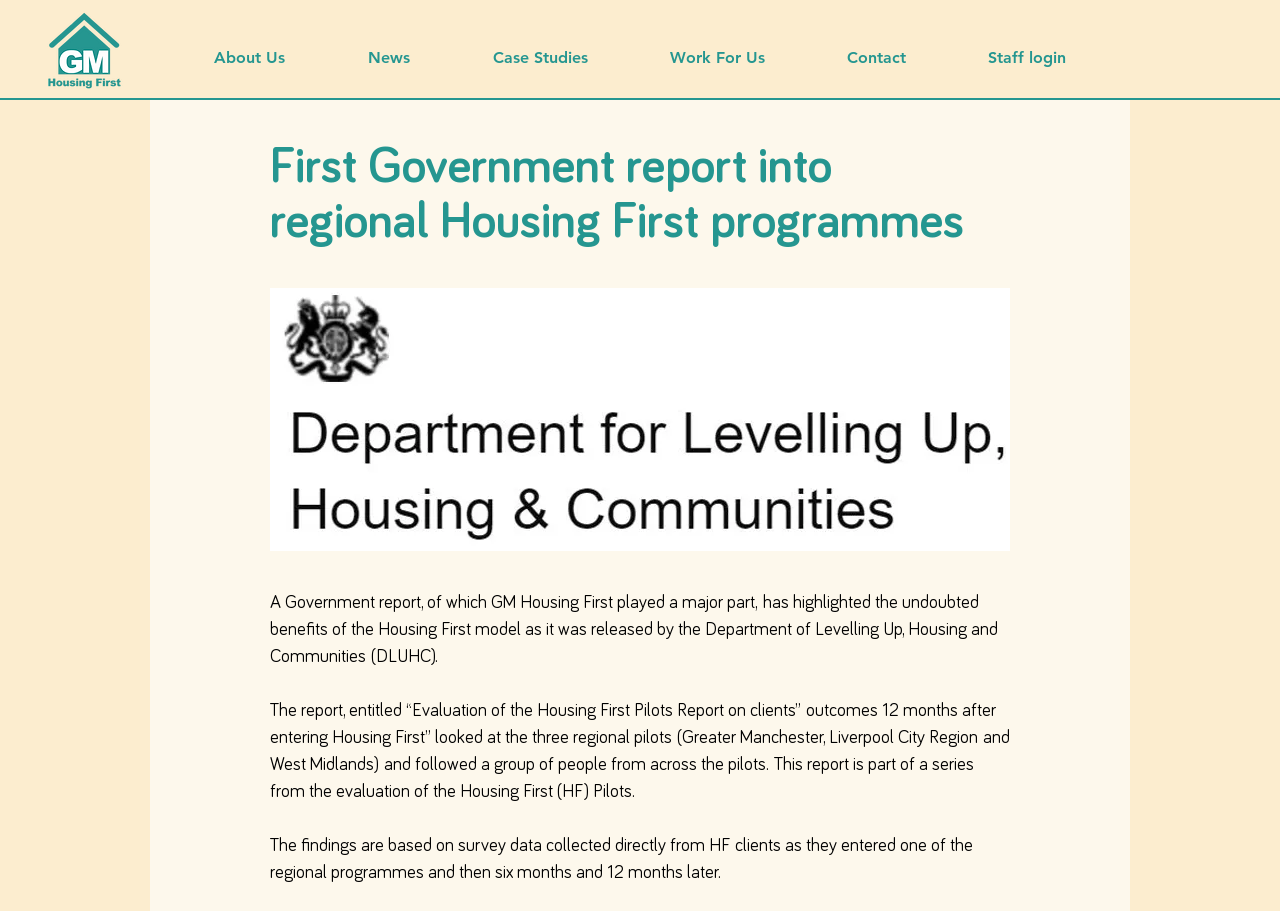Construct a thorough caption encompassing all aspects of the webpage.

The webpage appears to be a report or article about a government study on the Housing First model. At the top left corner, there is a logo image of Housing First. Below the logo, there is a navigation menu with links to different sections of the website, including "About Us", "News", "Case Studies", "Work For Us", "Contact", and "Staff login".

The main content of the webpage is a report summary, which is divided into three paragraphs. The title of the report, "First Government report into regional Housing First programmes", is displayed prominently above the summary. The first paragraph explains that a government report has highlighted the benefits of the Housing First model, which was released by the Department of Levelling Up, Housing and Communities.

The second paragraph provides more details about the report, including its title and scope. It mentions that the report looked at three regional pilots and followed a group of people from across the pilots. The third paragraph explains the methodology of the report, stating that the findings are based on survey data collected directly from Housing First clients at different stages of the programme.

There are no other images on the page besides the Housing First logo. The layout is simple and easy to follow, with clear headings and concise text.